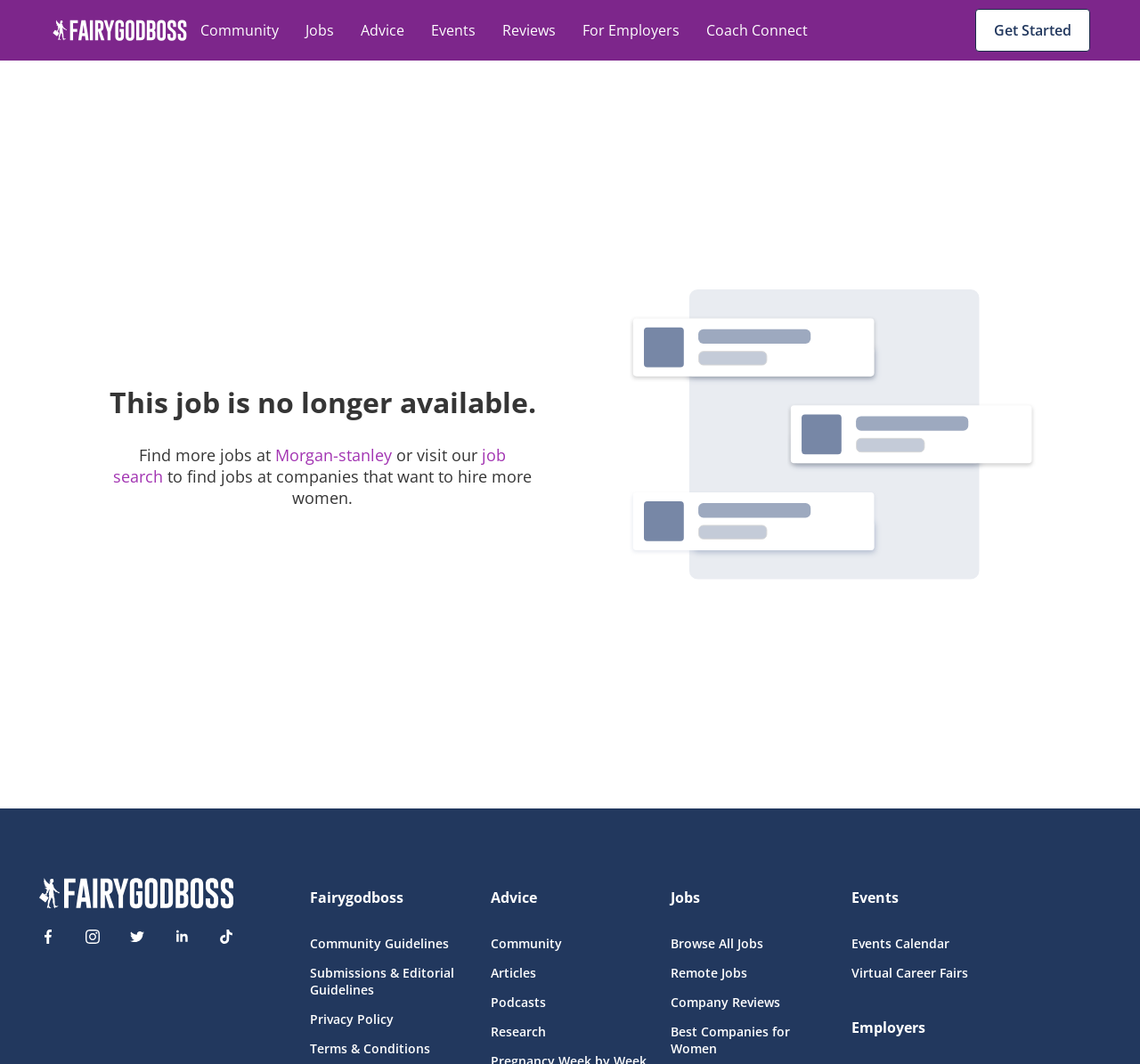What is the text of the first link on the top navigation bar?
Using the image as a reference, answer with just one word or a short phrase.

home